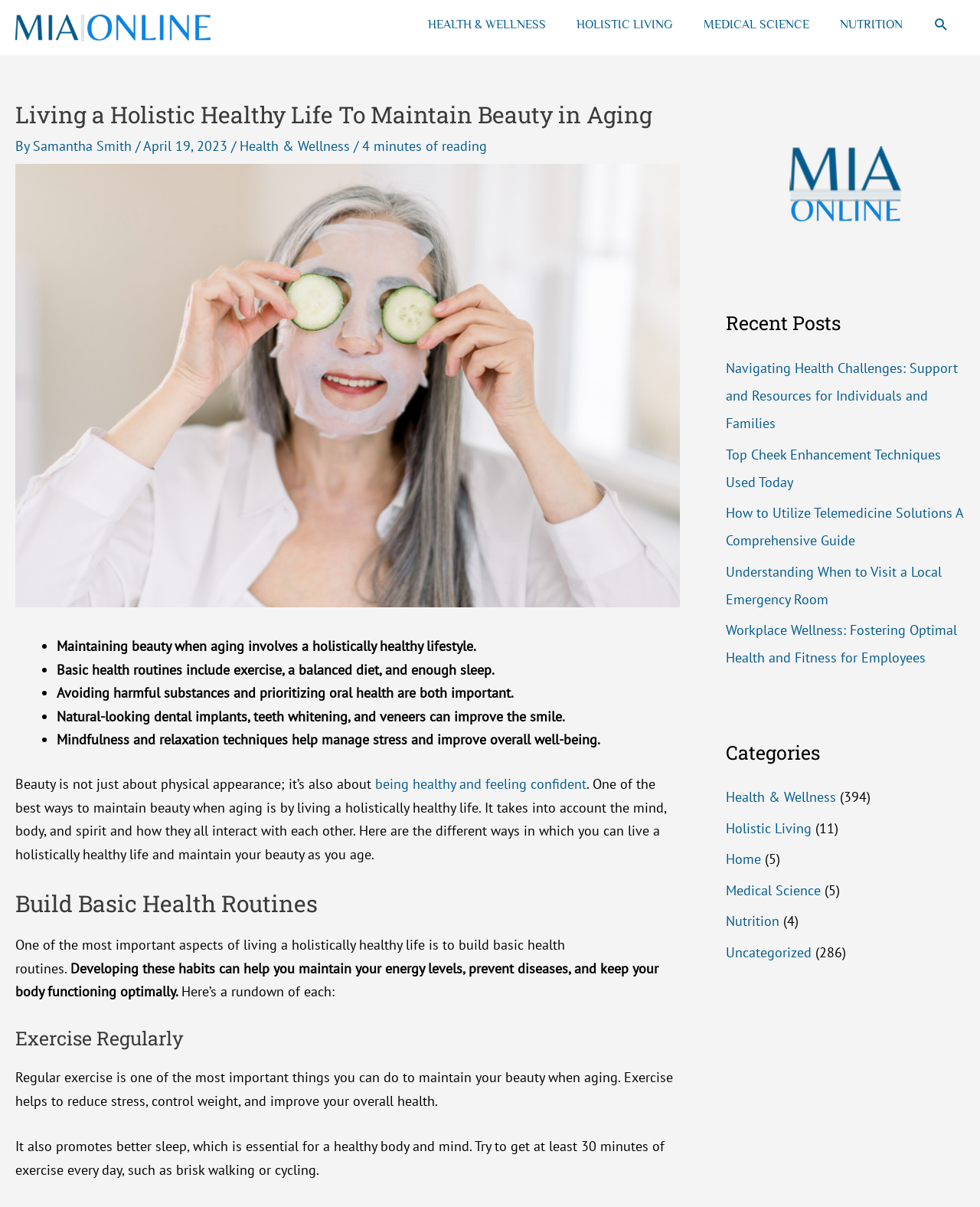Please identify the bounding box coordinates of the element's region that I should click in order to complete the following instruction: "Explore the 'Holistic Living' category". The bounding box coordinates consist of four float numbers between 0 and 1, i.e., [left, top, right, bottom].

[0.741, 0.679, 0.828, 0.693]